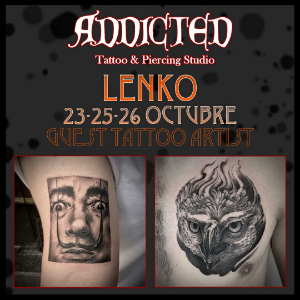Using the information in the image, give a comprehensive answer to the question: 
What type of artistry is Lenko known for?

The caption highlights Lenko's role as a guest tattoo artist, emphasizing his exceptional artistry in tattooing, which is evident from the two tattoo pieces displayed on skin in the promotional graphic.